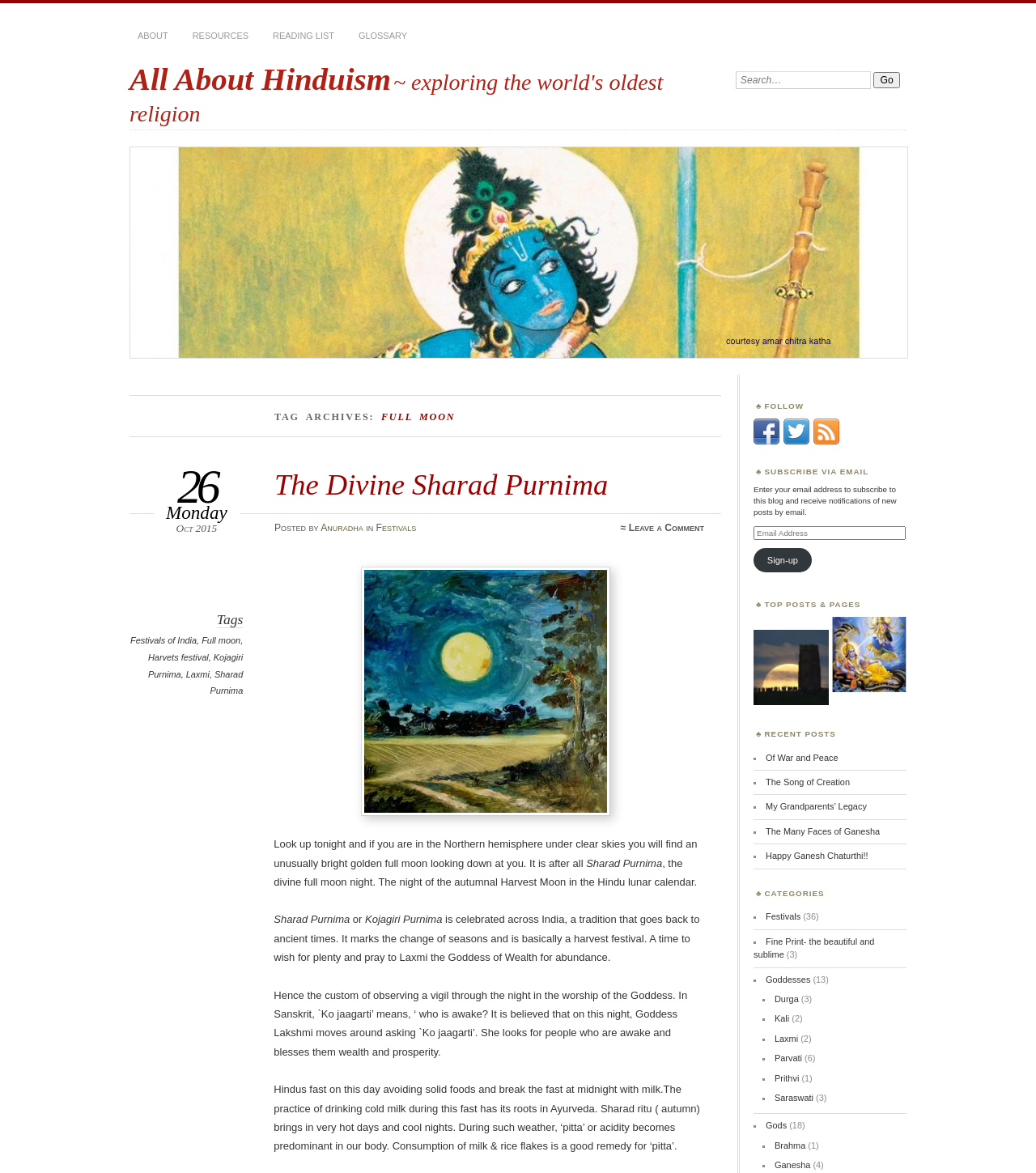Please provide a detailed answer to the question below by examining the image:
What is the custom observed during Sharad Purnima night?

According to the webpage, during Sharad Purnima night, people observe a vigil, which means staying awake through the night, in the worship of Goddess Laxmi.